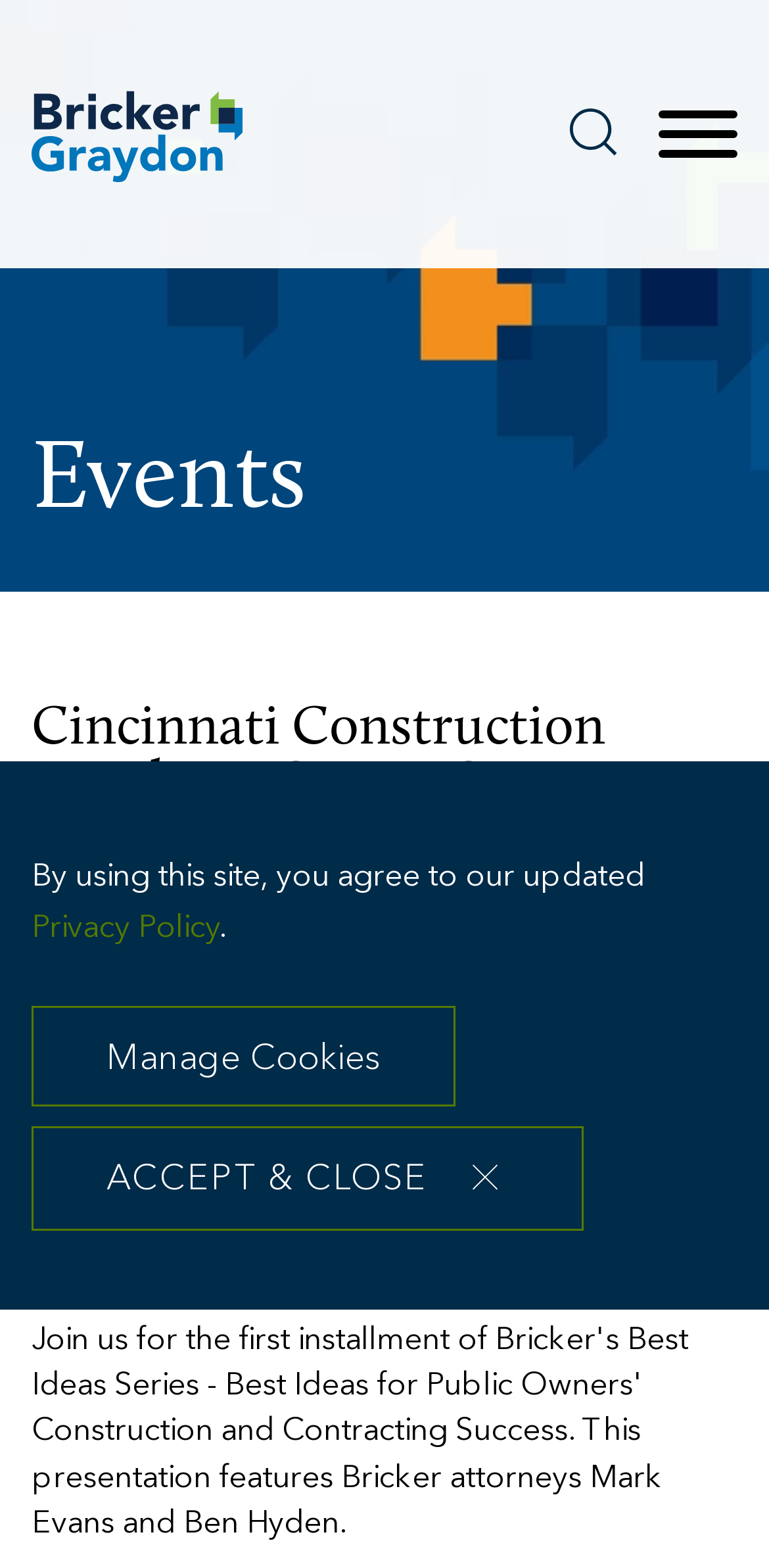Provide a one-word or short-phrase answer to the question:
What is the date of the seminar?

07.12.2013